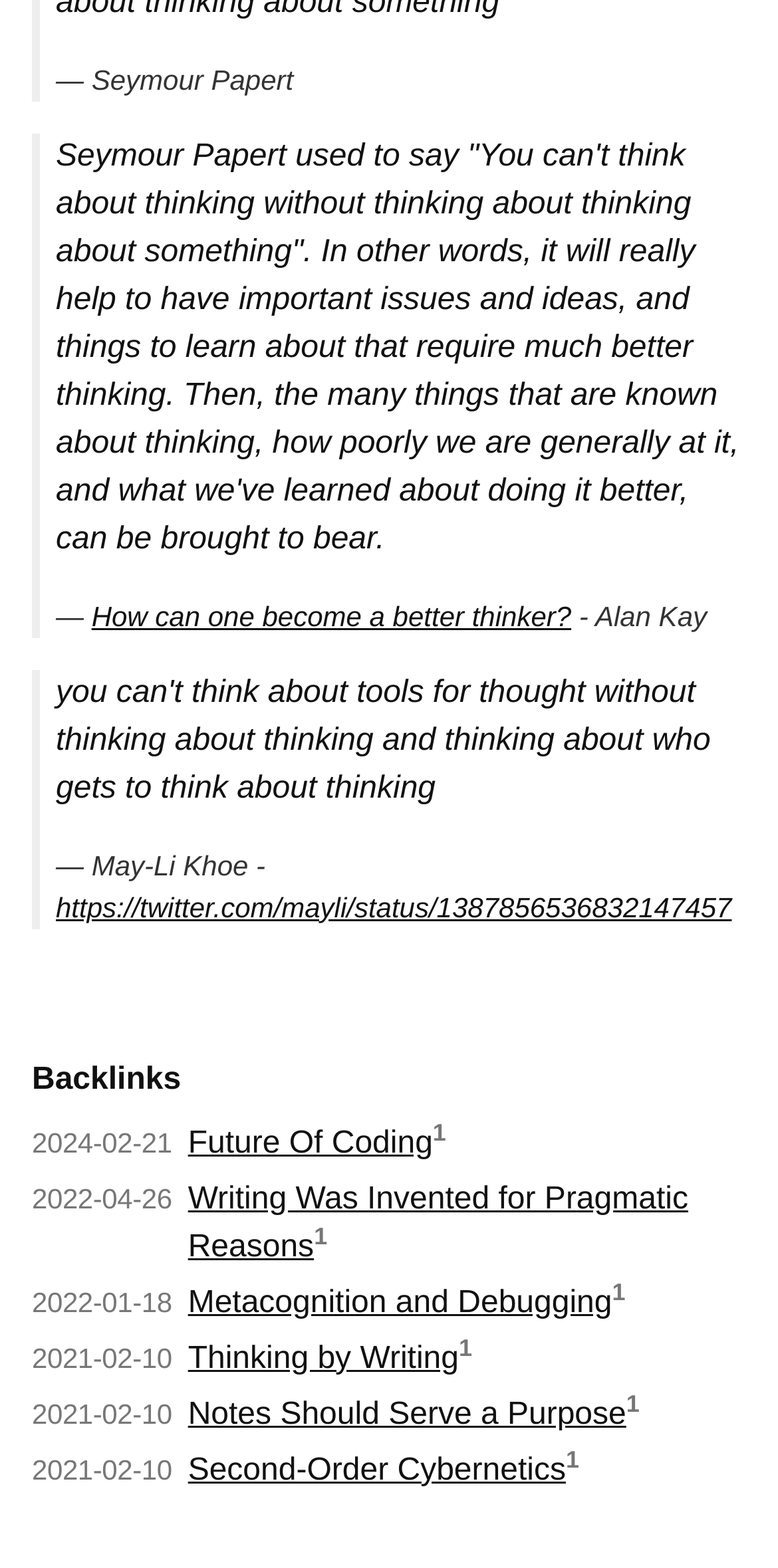Find the bounding box coordinates for the UI element whose description is: "2021-02-10Notes Should Serve a Purpose1". The coordinates should be four float numbers between 0 and 1, in the format [left, top, right, bottom].

[0.041, 0.887, 0.822, 0.918]